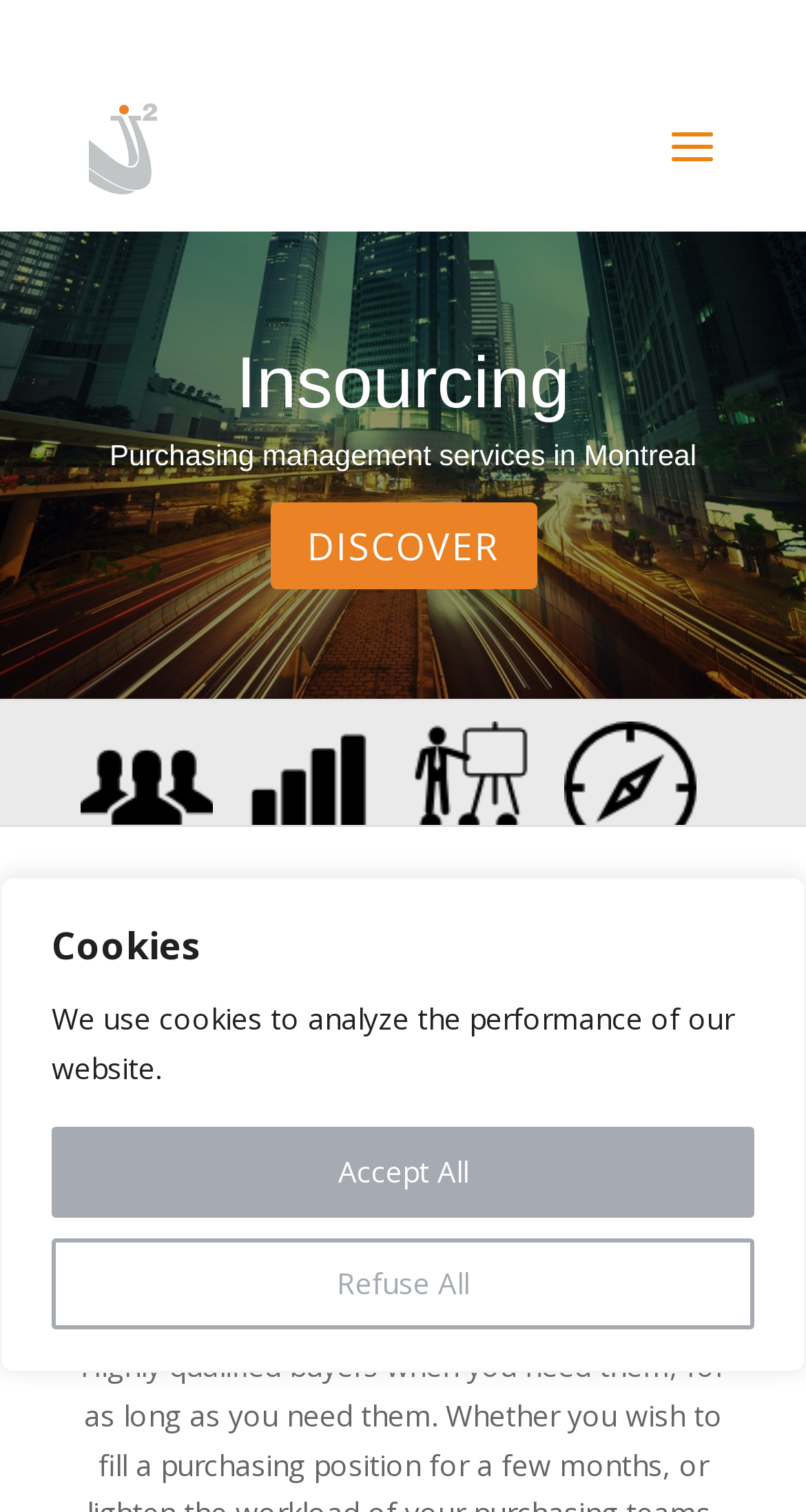Using the given description, provide the bounding box coordinates formatted as (top-left x, top-left y, bottom-right x, bottom-right y), with all values being floating point numbers between 0 and 1. Description: alt="J2inc"

[0.11, 0.083, 0.194, 0.109]